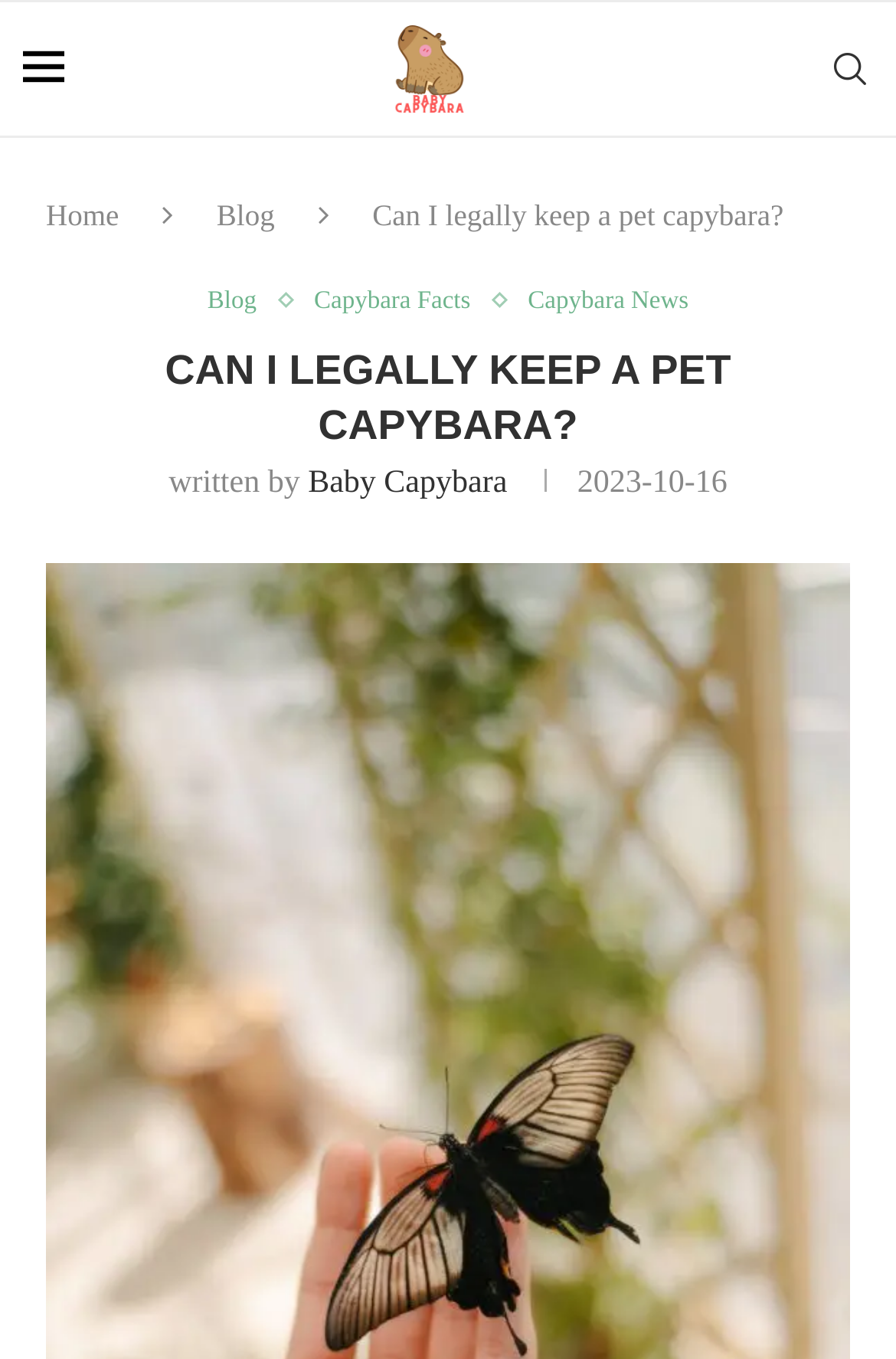Determine the bounding box coordinates of the clickable area required to perform the following instruction: "read capybara facts". The coordinates should be represented as four float numbers between 0 and 1: [left, top, right, bottom].

[0.35, 0.211, 0.551, 0.233]